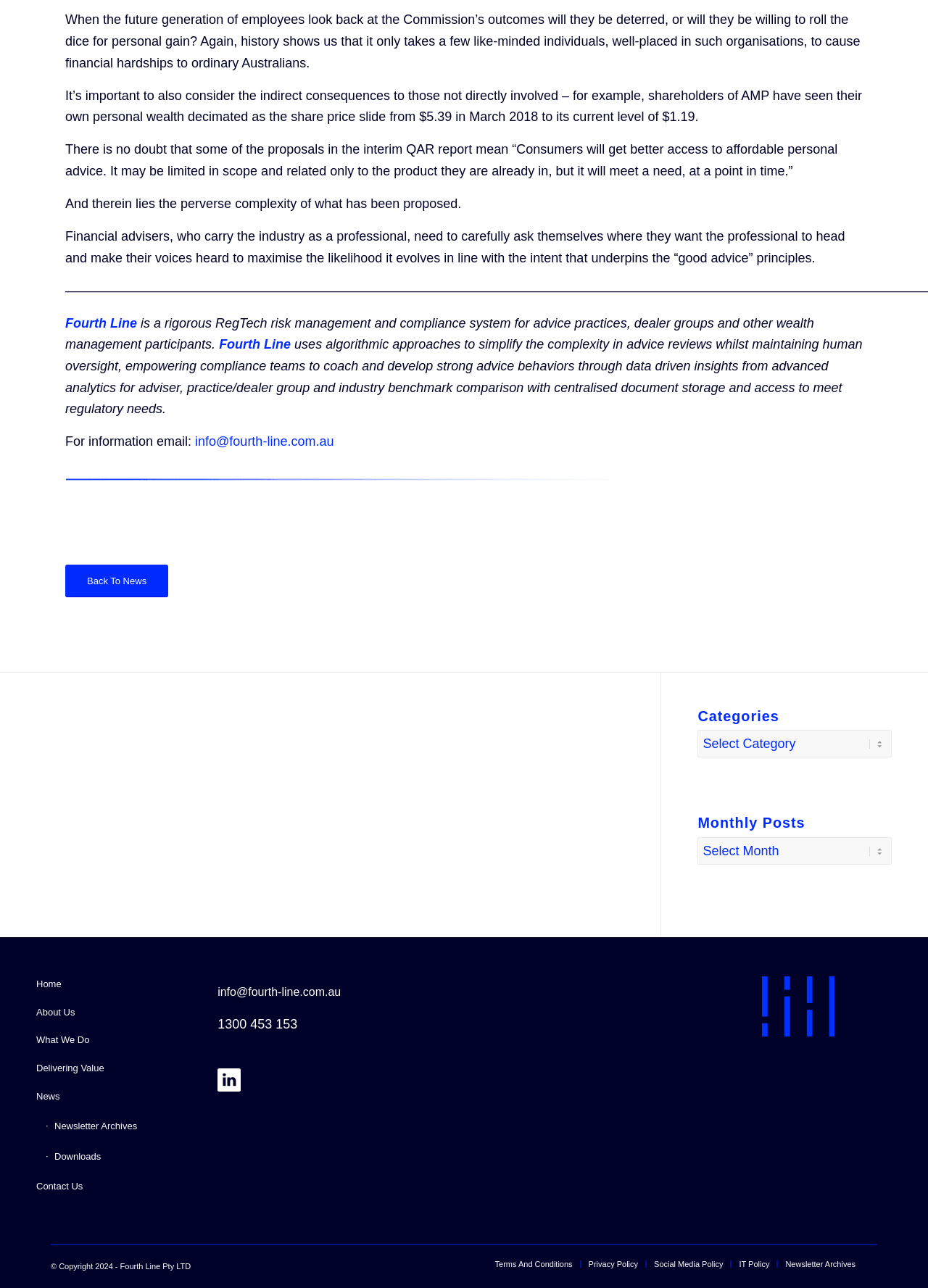What is the purpose of the system mentioned on the webpage?
Using the image as a reference, deliver a detailed and thorough answer to the question.

I found the text 'is a rigorous RegTech risk management and compliance system for advice practices, dealer groups and other wealth management participants' on the webpage, which indicates the purpose of the system.